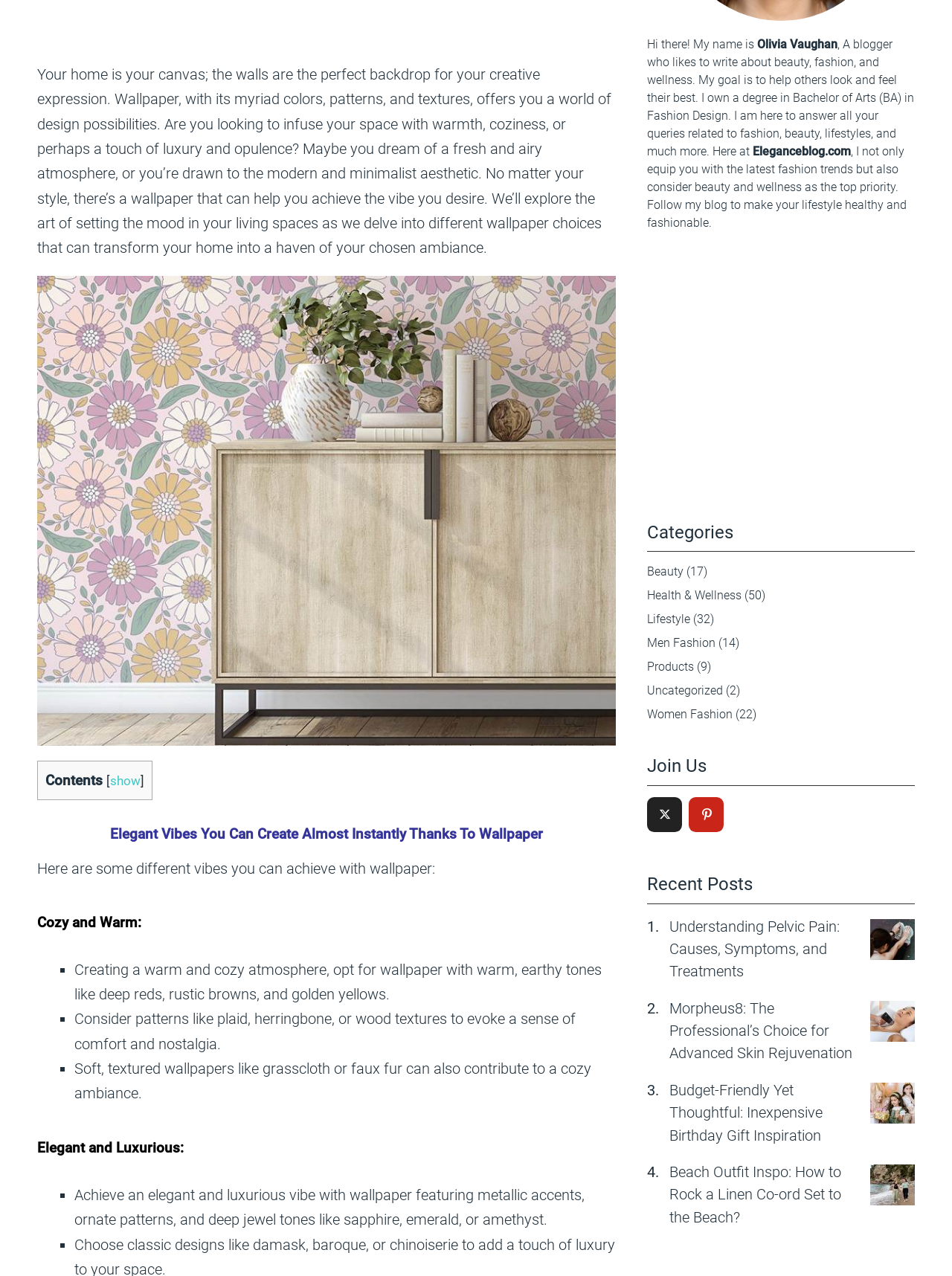Based on the element description, predict the bounding box coordinates (top-left x, top-left y, bottom-right x, bottom-right y) for the UI element in the screenshot: Health & Wellness

[0.68, 0.461, 0.779, 0.472]